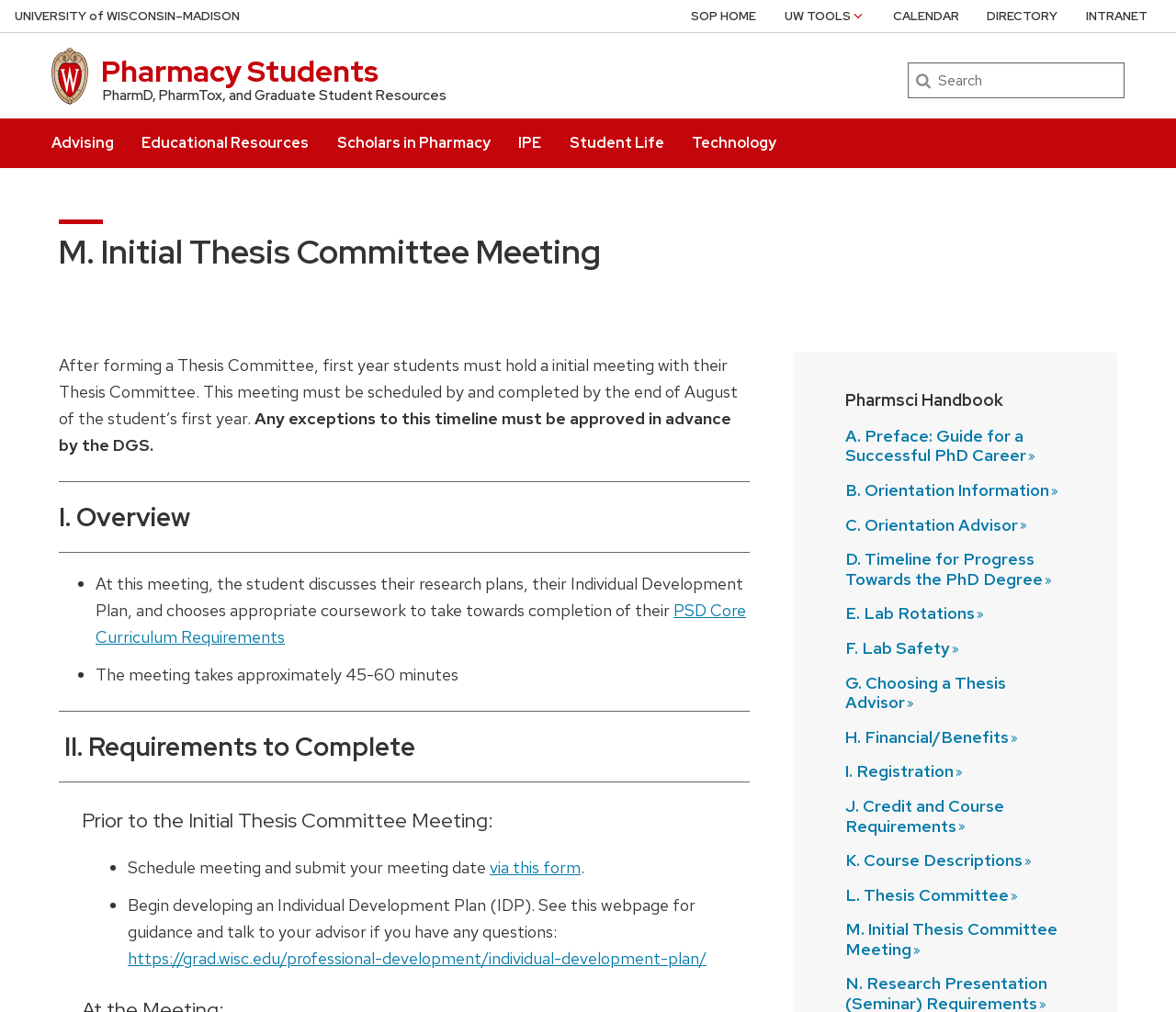Please find and report the bounding box coordinates of the element to click in order to perform the following action: "Click on Advising link". The coordinates should be expressed as four float numbers between 0 and 1, in the format [left, top, right, bottom].

[0.044, 0.117, 0.097, 0.155]